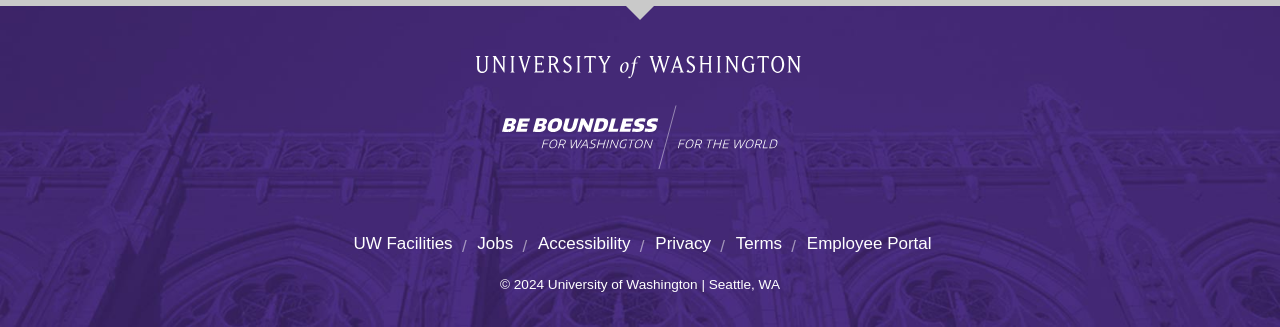Find the bounding box coordinates for the element that must be clicked to complete the instruction: "Visit the University of Washington website". The coordinates should be four float numbers between 0 and 1, indicated as [left, top, right, bottom].

[0.369, 0.172, 0.631, 0.262]